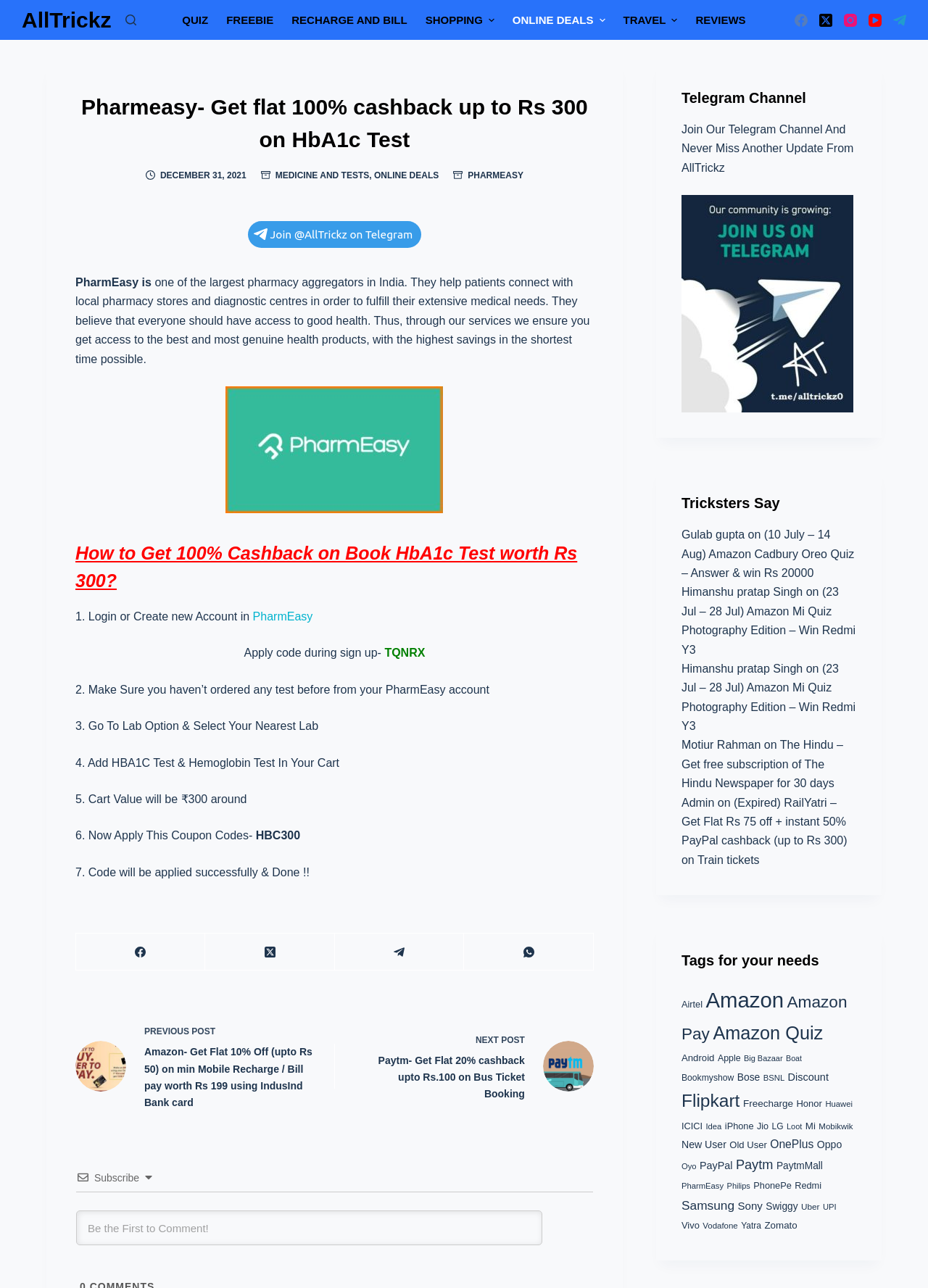What is the purpose of PharmEasy?
Please answer the question as detailed as possible based on the image.

The purpose of PharmEasy is mentioned in the webpage as 'to provide access to good health', and it is stated that they believe everyone should have access to good health, thus ensuring that users get access to the best and most genuine health products with the highest savings in the shortest time possible.